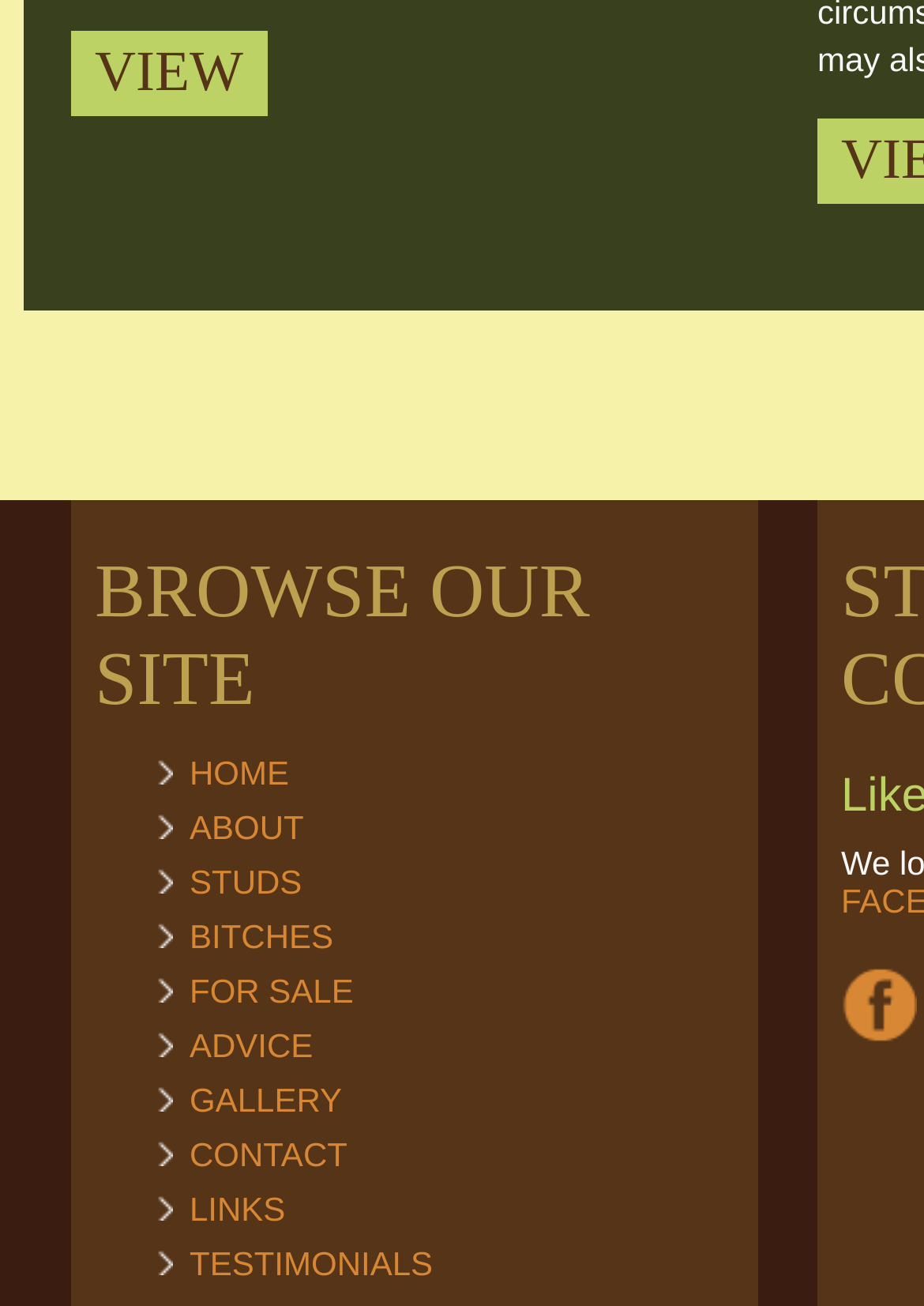Identify the bounding box of the HTML element described as: "for sale".

[0.205, 0.744, 0.383, 0.773]